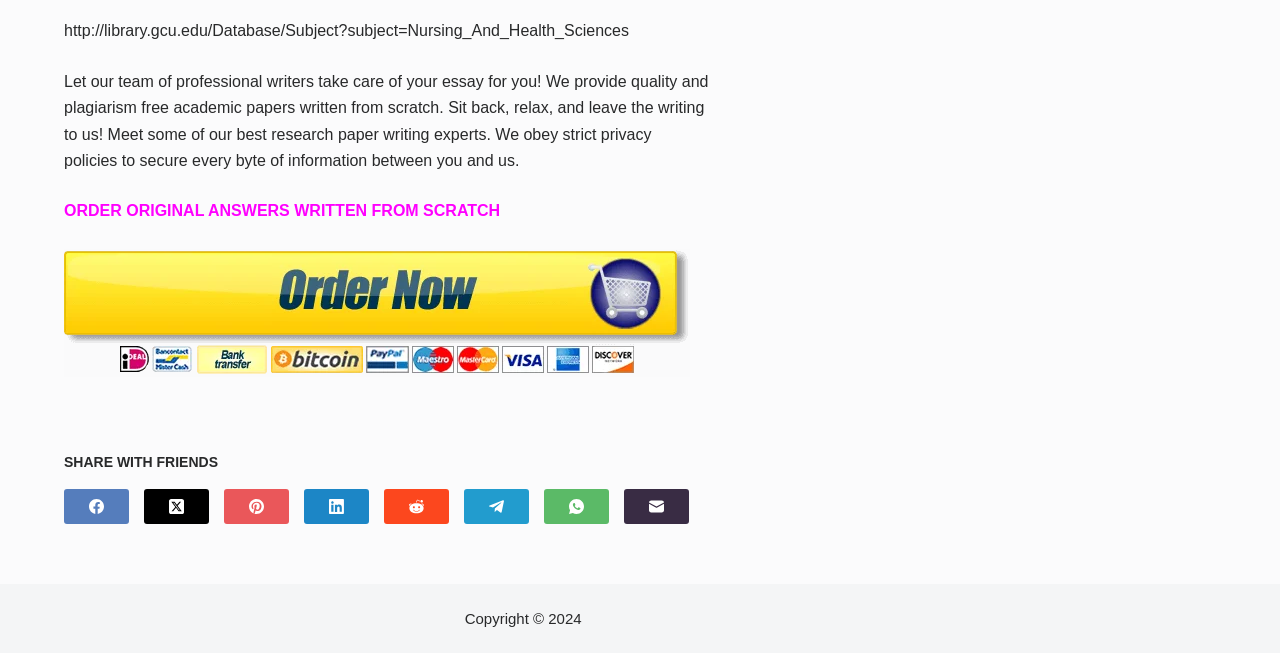What is the main service offered by this website?
Your answer should be a single word or phrase derived from the screenshot.

Essay writing